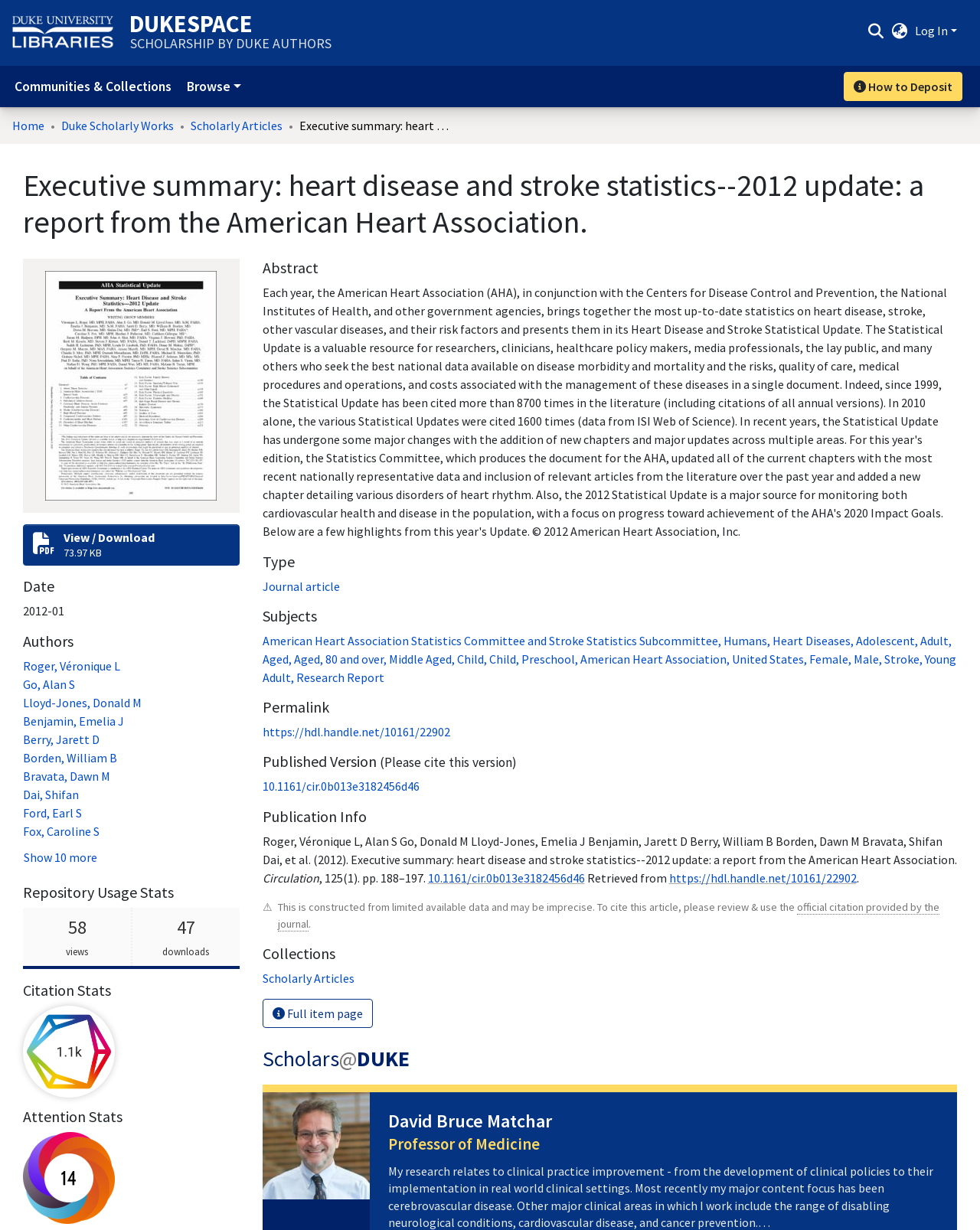What is the headline of the webpage?

Executive summary: heart disease and stroke statistics--2012 update: a report from the American Heart Association.